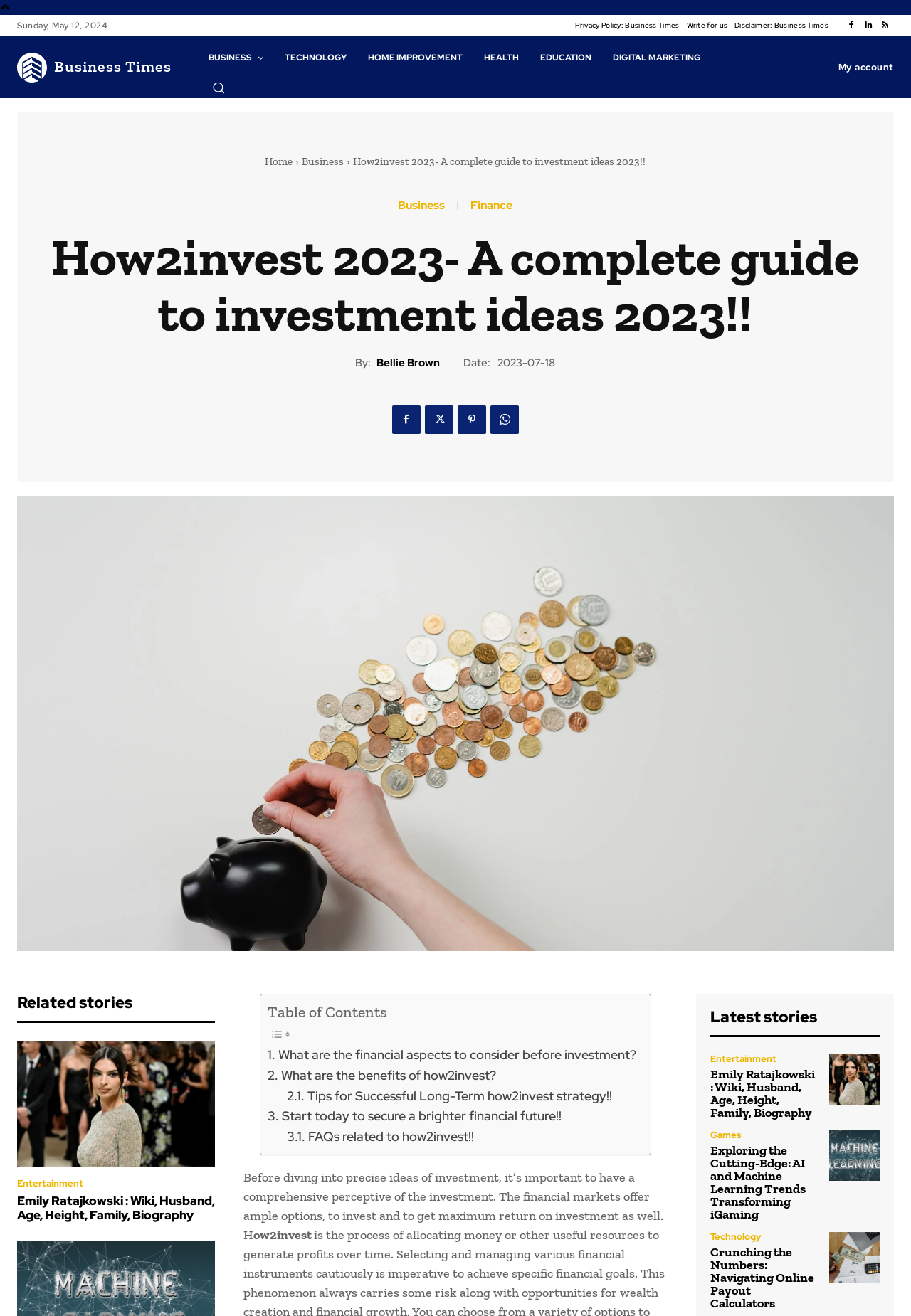Provide a one-word or one-phrase answer to the question:
What is the category of the article 'Crunching the Numbers: Navigating Online Payout Calculators'?

Technology